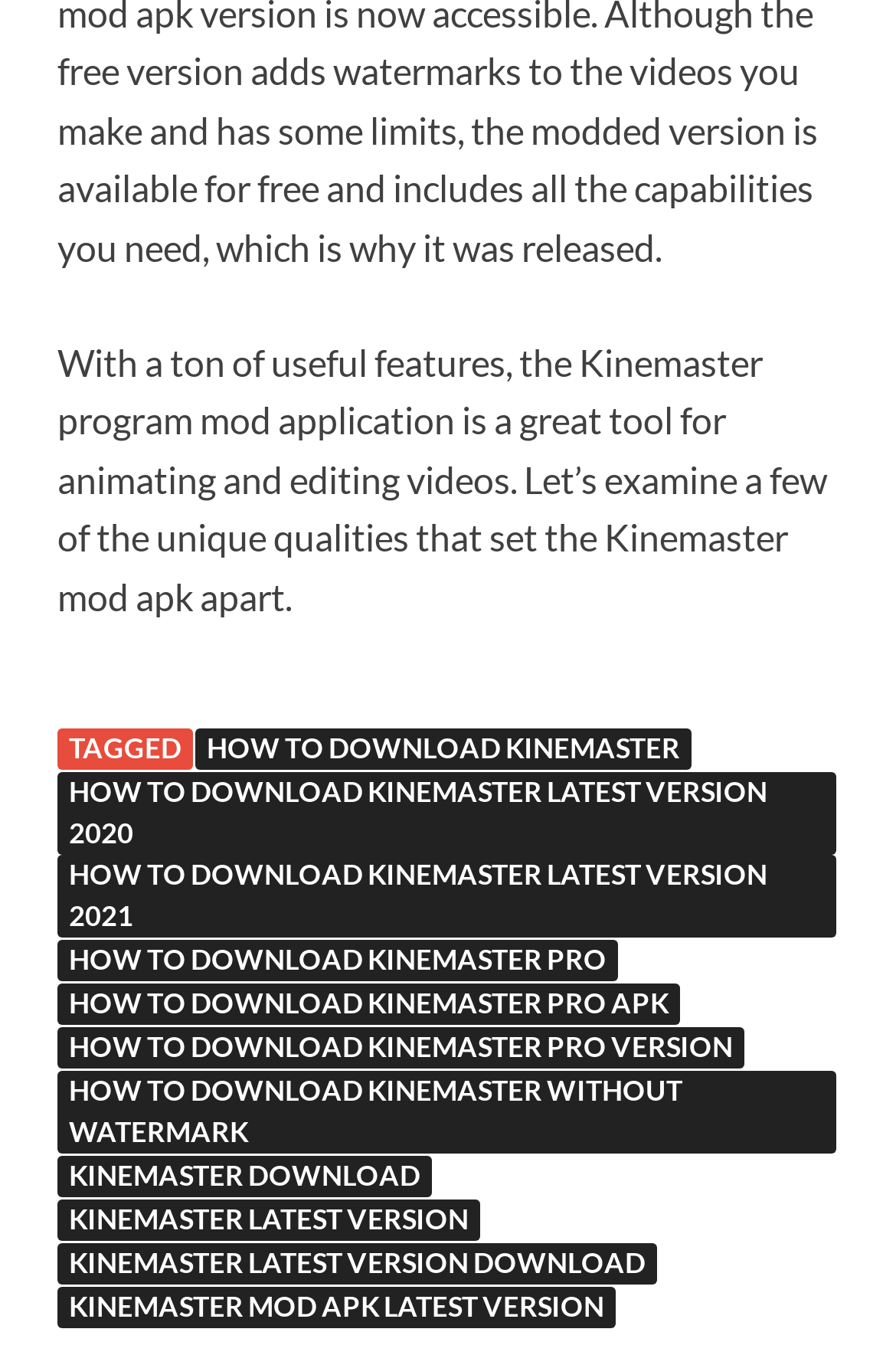Can you pinpoint the bounding box coordinates for the clickable element required for this instruction: "Download Kinemaster"? The coordinates should be four float numbers between 0 and 1, i.e., [left, top, right, bottom].

[0.064, 0.853, 0.482, 0.883]